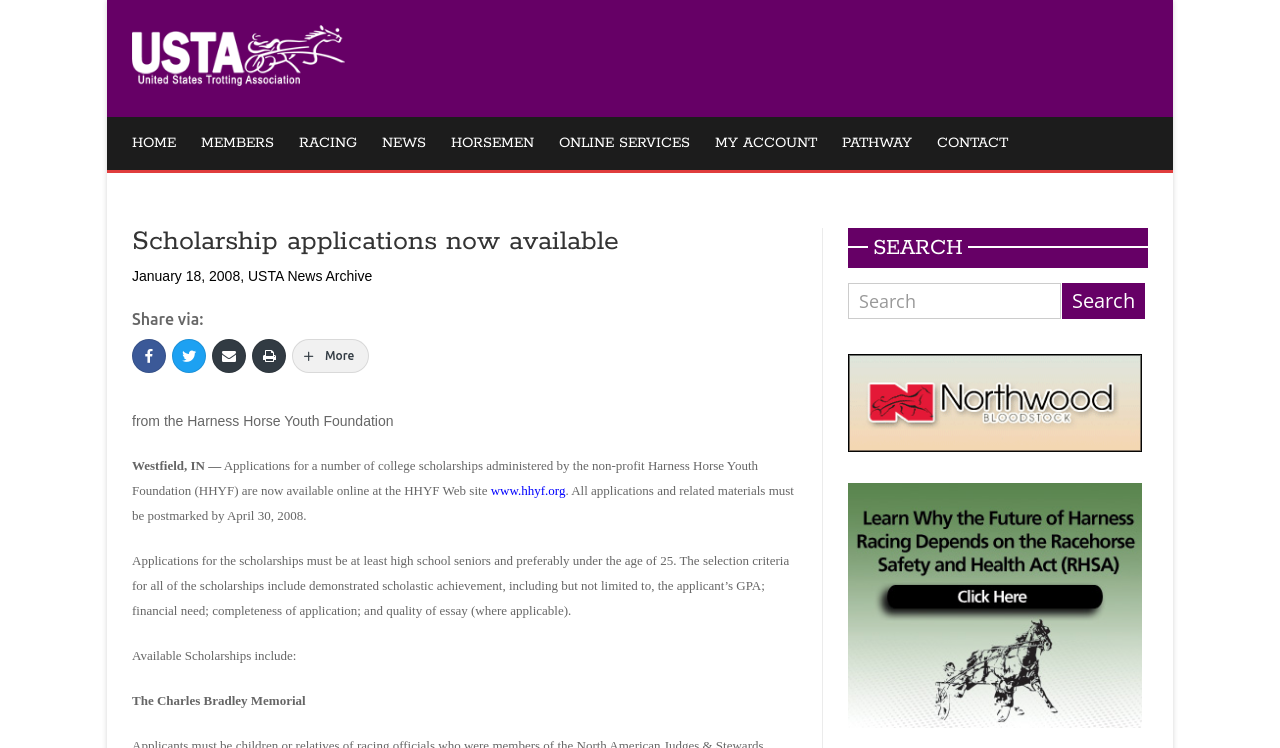Answer the question below with a single word or a brief phrase: 
What is the deadline for submitting the scholarship applications?

April 30, 2008